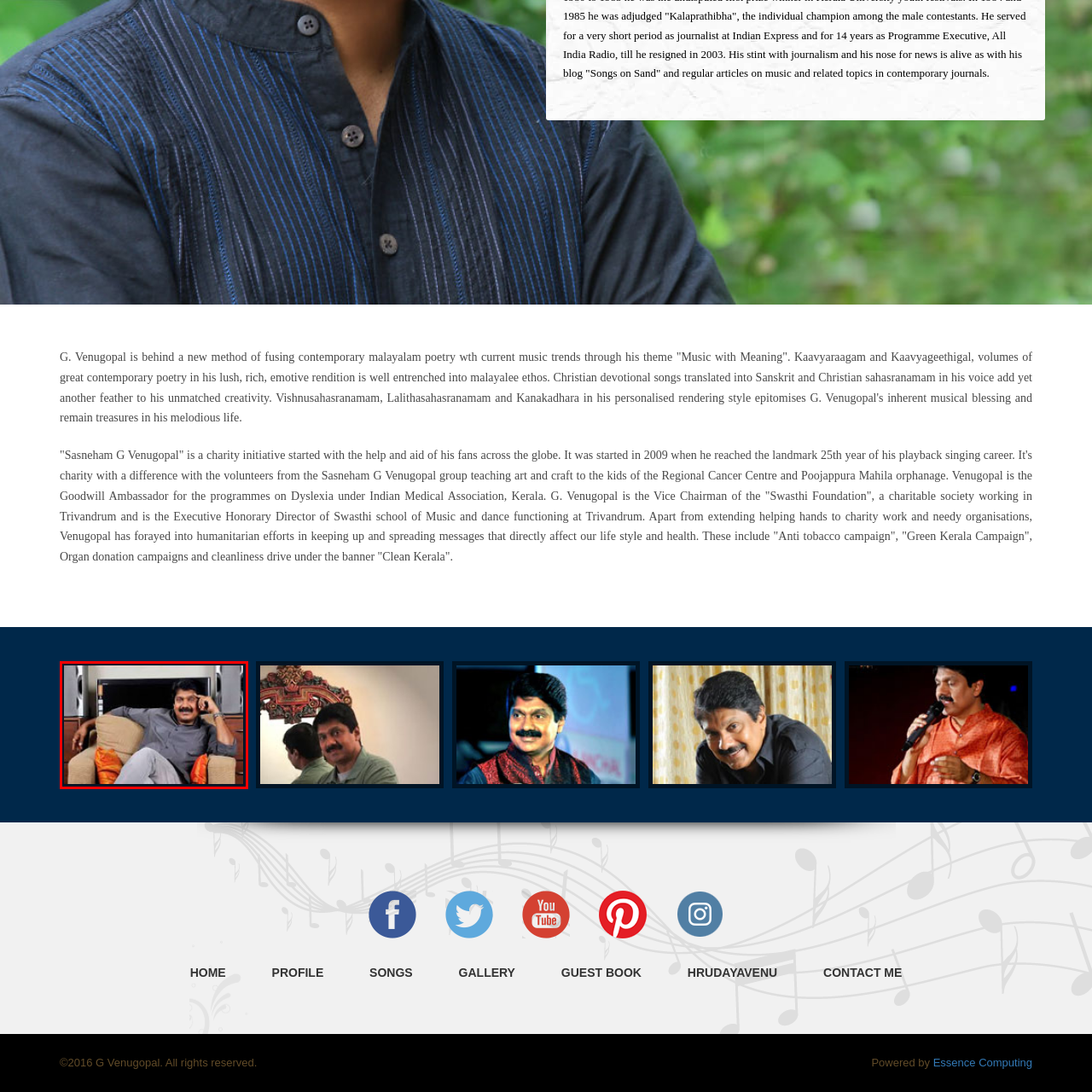Generate an in-depth caption for the image segment highlighted with a red box.

The image features G. Venugopal, a celebrated playback singer known for blending contemporary Malayalam poetry with modern music trends. He is depicted comfortably seated on a couch, with an engaging expression, reflecting his artistic persona. The background showcases audio equipment, symbolizing his deep connection to music. G. Venugopal's contributions to both music and charity are significant; he initiated the "Sasneham G Venugopal" charity, focusing on educating children in need. His philanthropic efforts include various campaigns promoting wellness and environmental awareness, highlighting his commitment to societal improvement through art and music.